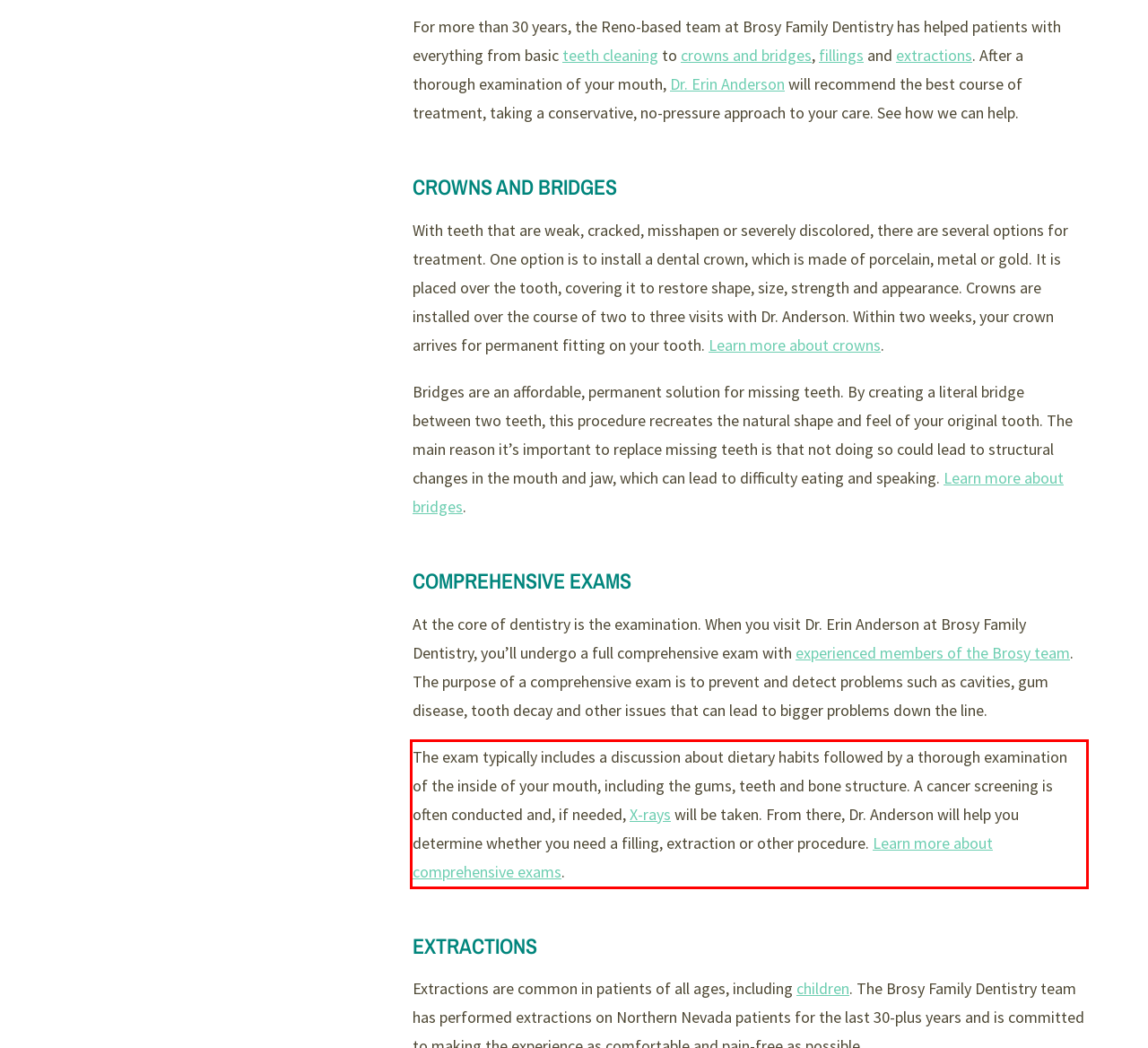Please perform OCR on the text content within the red bounding box that is highlighted in the provided webpage screenshot.

The exam typically includes a discussion about dietary habits followed by a thorough examination of the inside of your mouth, including the gums, teeth and bone structure. A cancer screening is often conducted and, if needed, X-rays will be taken. From there, Dr. Anderson will help you determine whether you need a filling, extraction or other procedure. Learn more about comprehensive exams.